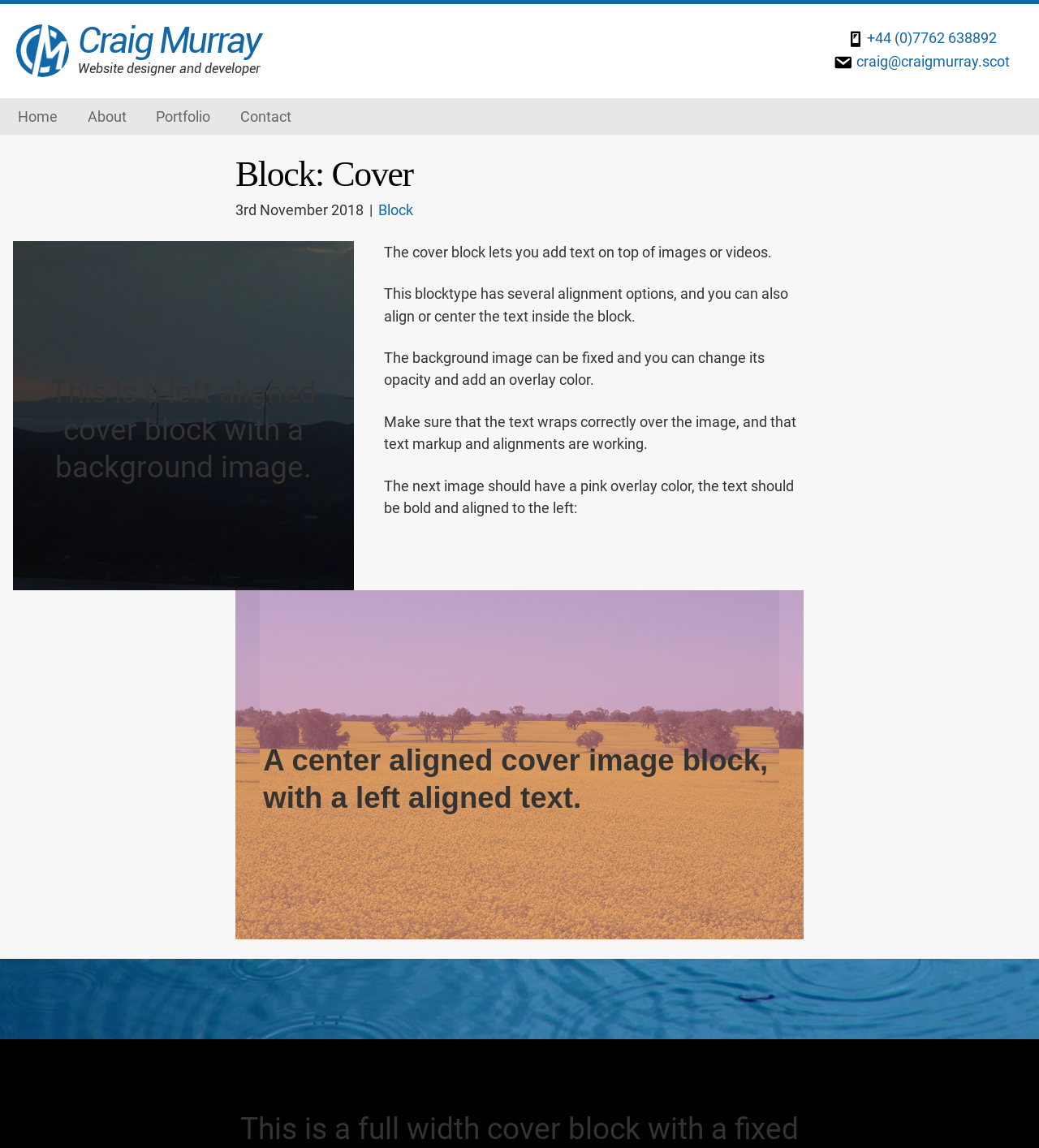Offer a detailed explanation of the webpage layout and contents.

This webpage is about Craig Murray, a website designer and developer. At the top left, there is a small image and a link with his name. Next to it, there is a heading with his name again, followed by a brief description of his profession. 

On the top right, there are contact details, including a phone number and an email address. Below the contact information, there is a navigation menu with four links: Home, About, Portfolio, and Contact.

In the middle of the page, there is a large heading "Block: Cover" with a date "3rd November 2018" below it. To the right of the date, there is a link "Block" and a separator character "|". 

Below the heading and date section, there are several paragraphs of text describing the features of a "cover block" in website design. The text explains that the block allows adding text on top of images or videos, and that it has various alignment options. The text also mentions that the background image can be fixed, and its opacity and overlay color can be changed.

Further down the page, there is another section with a heading that describes a specific type of cover image block, which is center-aligned with left-aligned text.